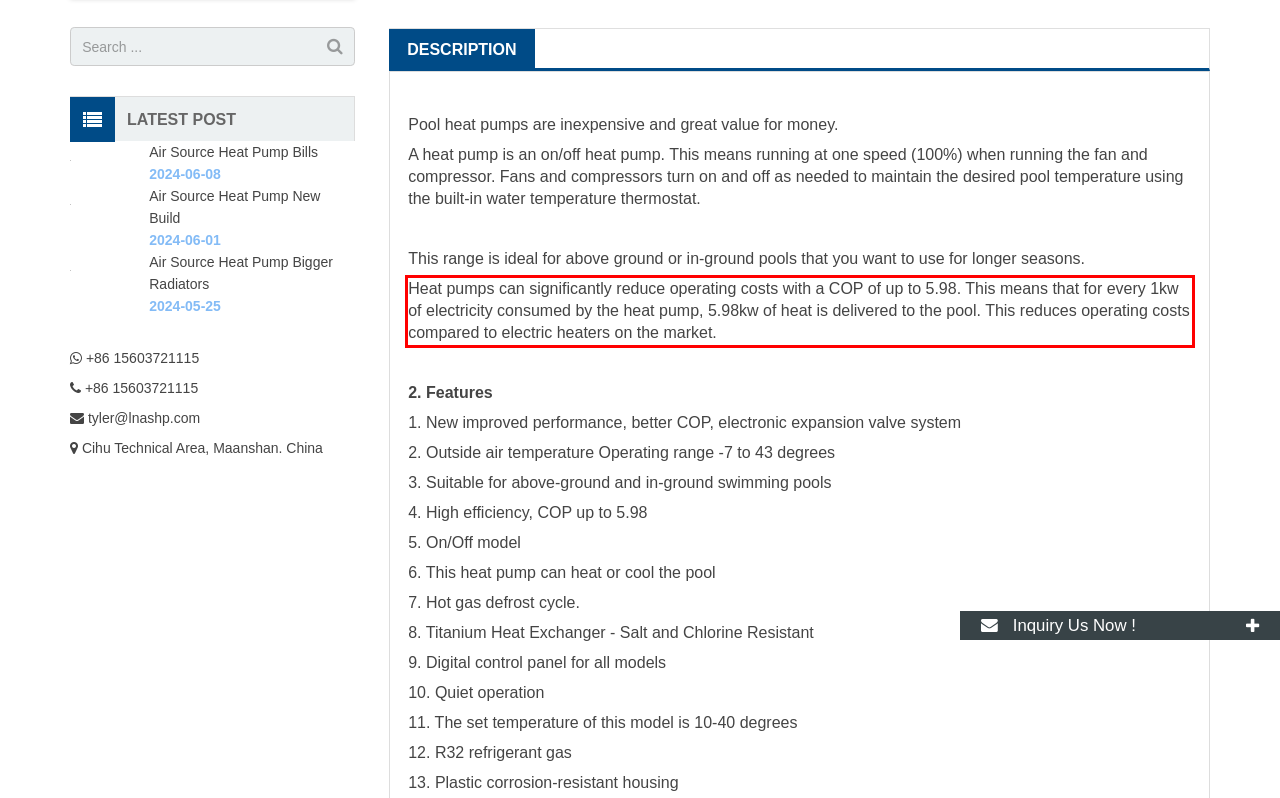You are given a screenshot of a webpage with a UI element highlighted by a red bounding box. Please perform OCR on the text content within this red bounding box.

Heat pumps can significantly reduce operating costs with a COP of up to 5.98. This means that for every 1kw of electricity consumed by the heat pump, 5.98kw of heat is delivered to the pool. This reduces operating costs compared to electric heaters on the market.